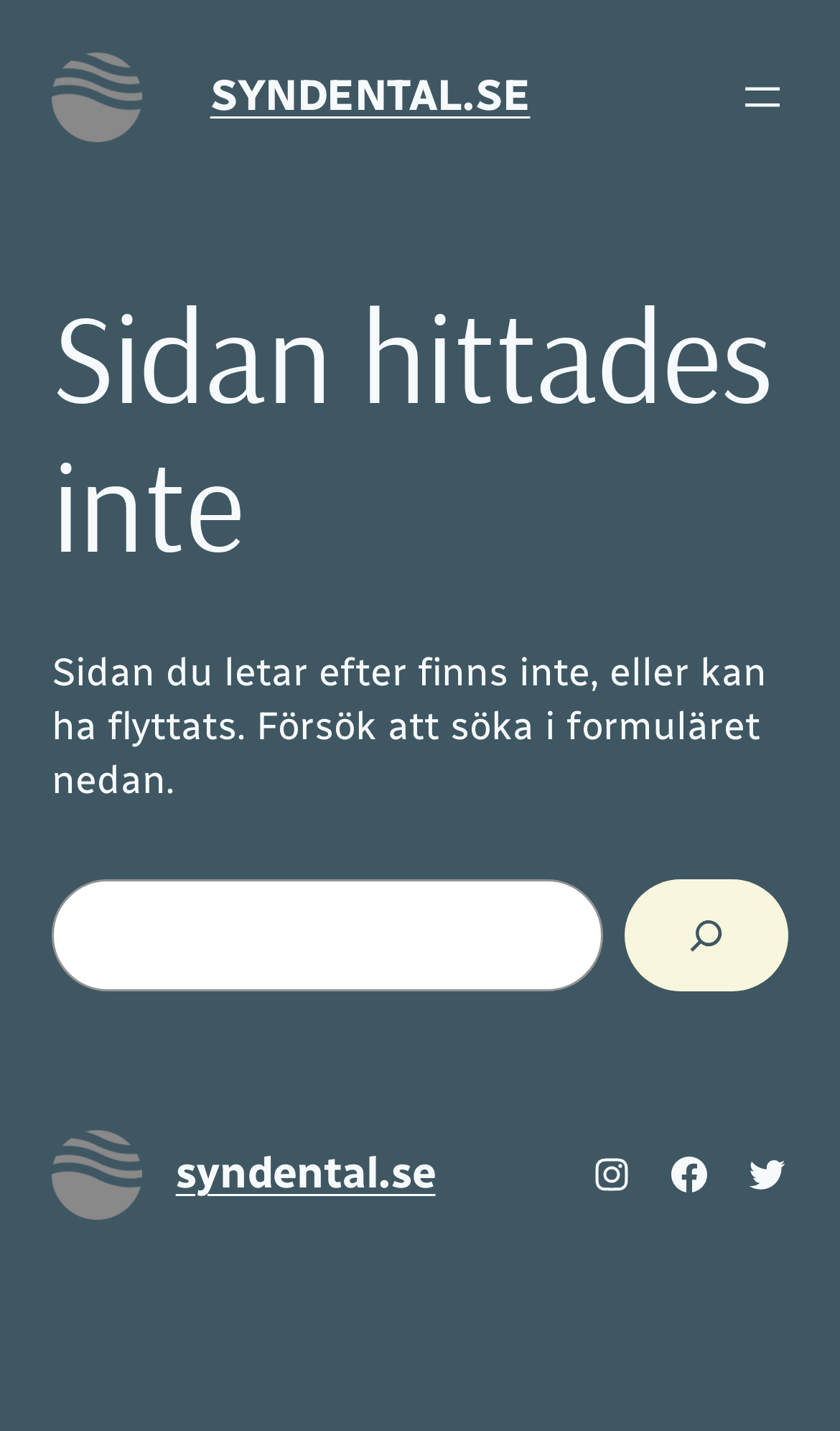Create a detailed narrative of the webpage’s visual and textual elements.

The webpage appears to be a 404 error page, indicating that the requested page was not found. At the top left corner, there is a link to "syndental.se" accompanied by a small image. Below this, there is a large heading "SYNDENTAL.SE" that spans most of the width of the page.

To the top right, there is a navigation menu labeled "Navigering i sidhuvud" with a button to open a menu. The main content area begins below this, where a heading "Sidan hittades inte" (meaning "The page was not found") is displayed. Below this heading, there is a paragraph of text explaining that the requested page may have been moved or does not exist, and suggesting to use the search form below.

The search form is located below the text, consisting of a search box, a "Sök" (meaning "Search") button, and a small image. The search box is accompanied by a "Sök" label. The button is located to the right of the search box and has a small image embedded within it.

At the bottom of the page, there is a section with links to "syndental.se" accompanied by a small image, a heading "syndental.se", and links to social media platforms Instagram, Facebook, and Twitter.